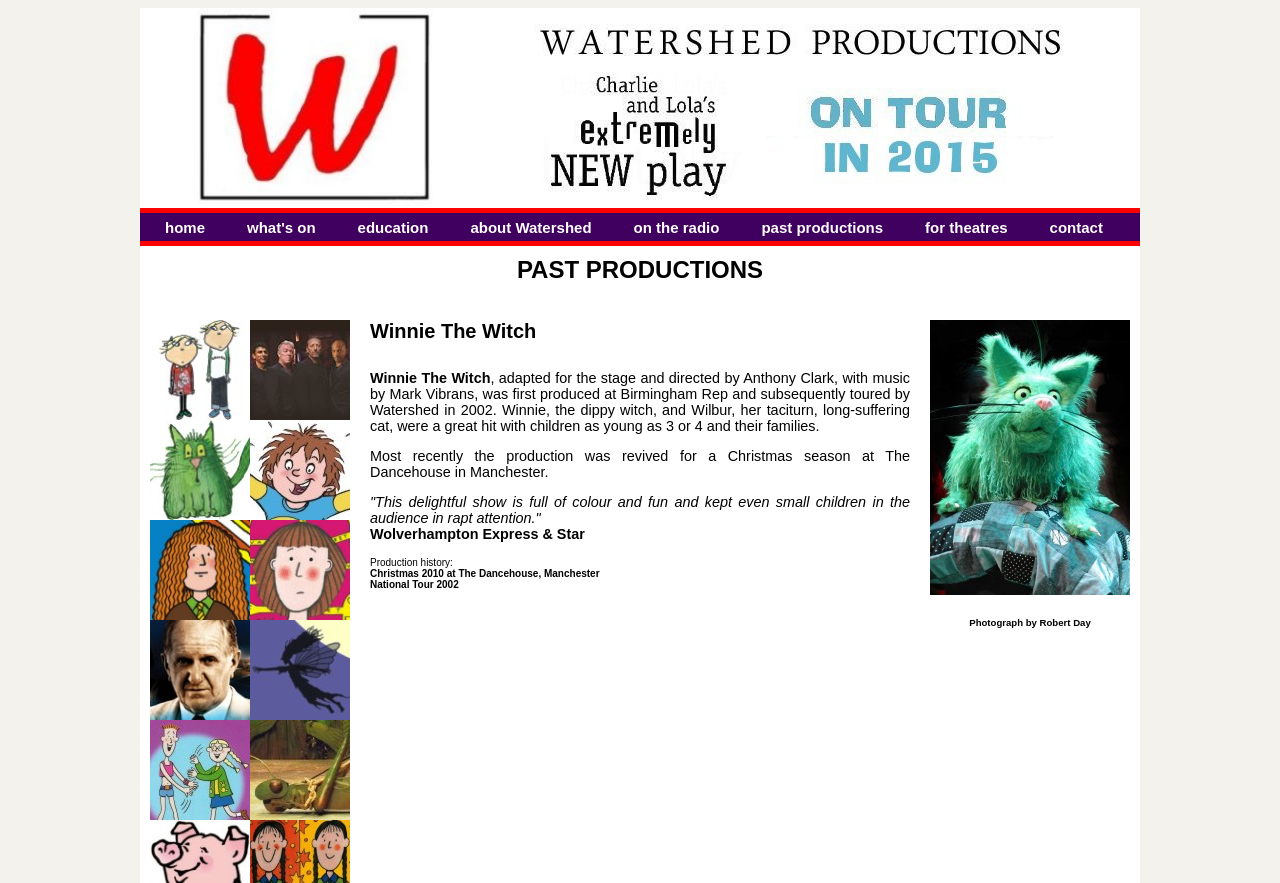Please find and report the bounding box coordinates of the element to click in order to perform the following action: "contact Watershed". The coordinates should be expressed as four float numbers between 0 and 1, in the format [left, top, right, bottom].

[0.8, 0.241, 0.875, 0.273]